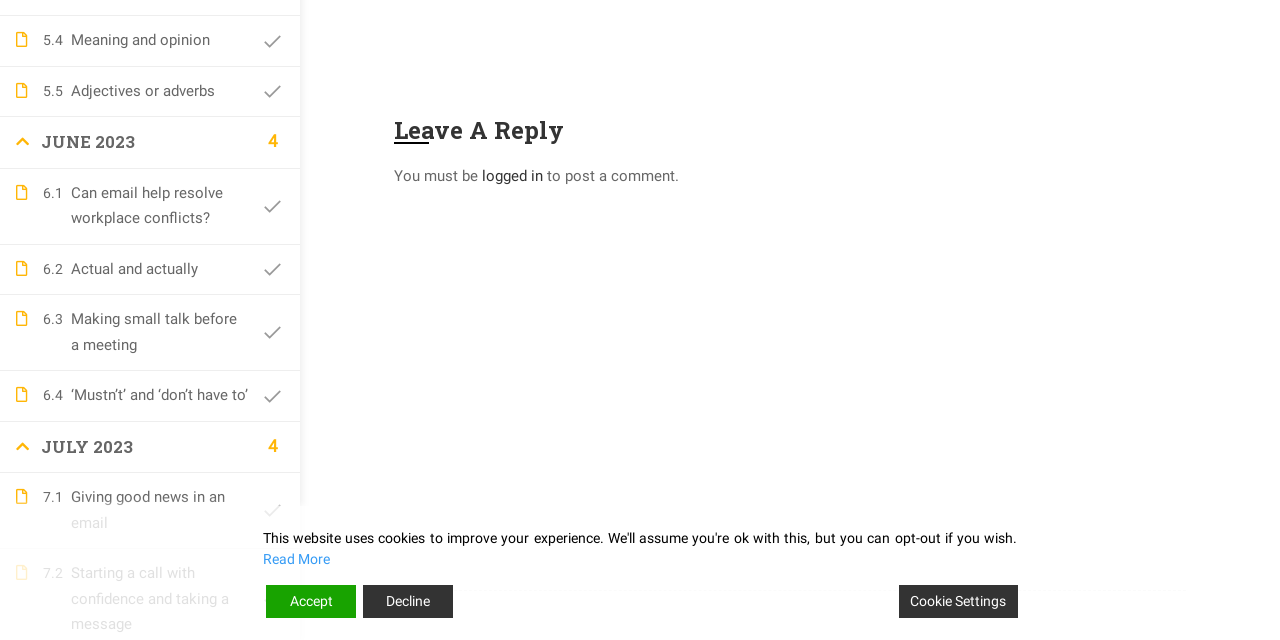Find the bounding box coordinates for the HTML element described in this sentence: "logged in". Provide the coordinates as four float numbers between 0 and 1, in the format [left, top, right, bottom].

[0.377, 0.261, 0.424, 0.29]